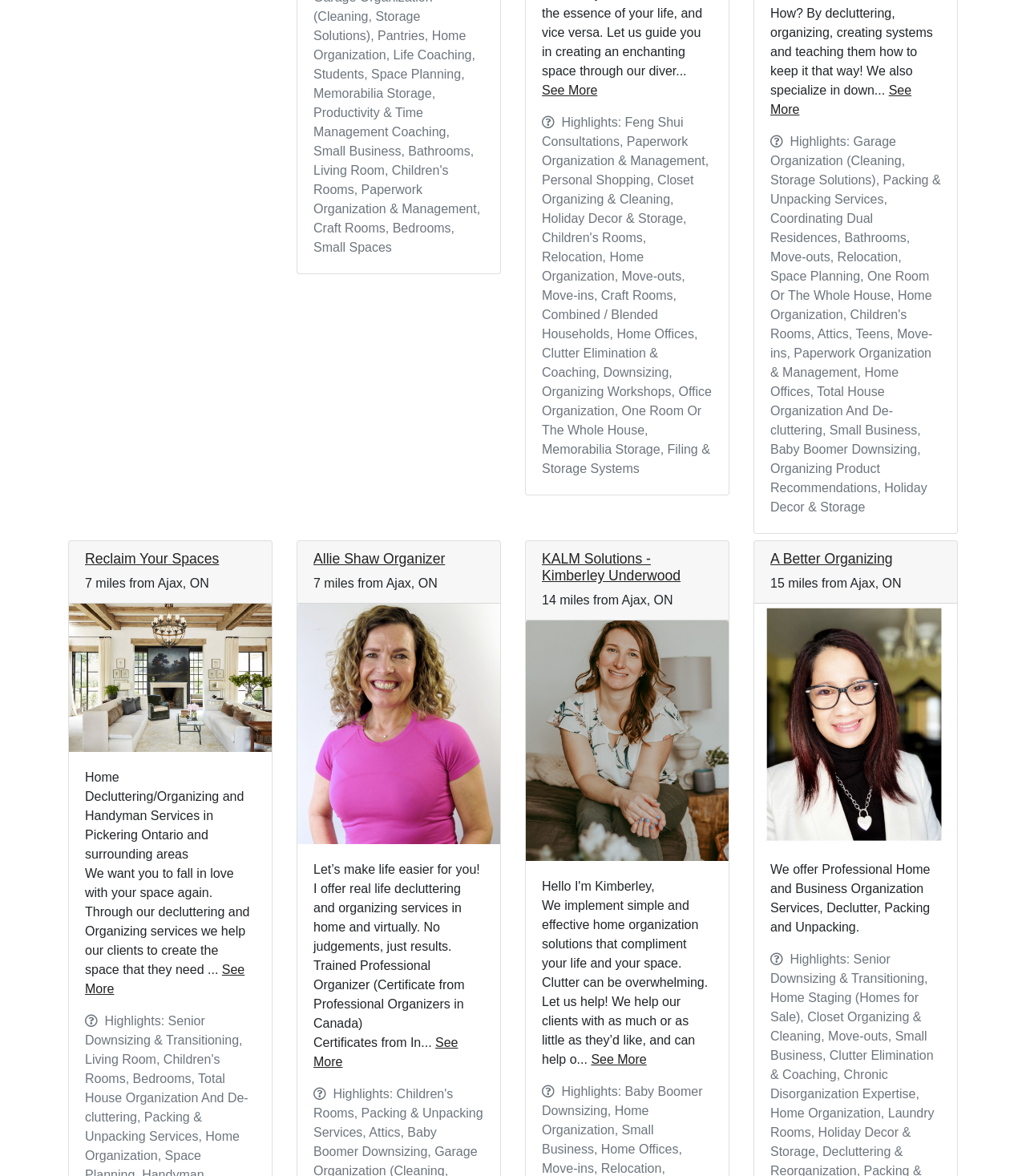Specify the bounding box coordinates of the region I need to click to perform the following instruction: "Visit Reclaim Your Spaces". The coordinates must be four float numbers in the range of 0 to 1, i.e., [left, top, right, bottom].

[0.067, 0.514, 0.265, 0.639]